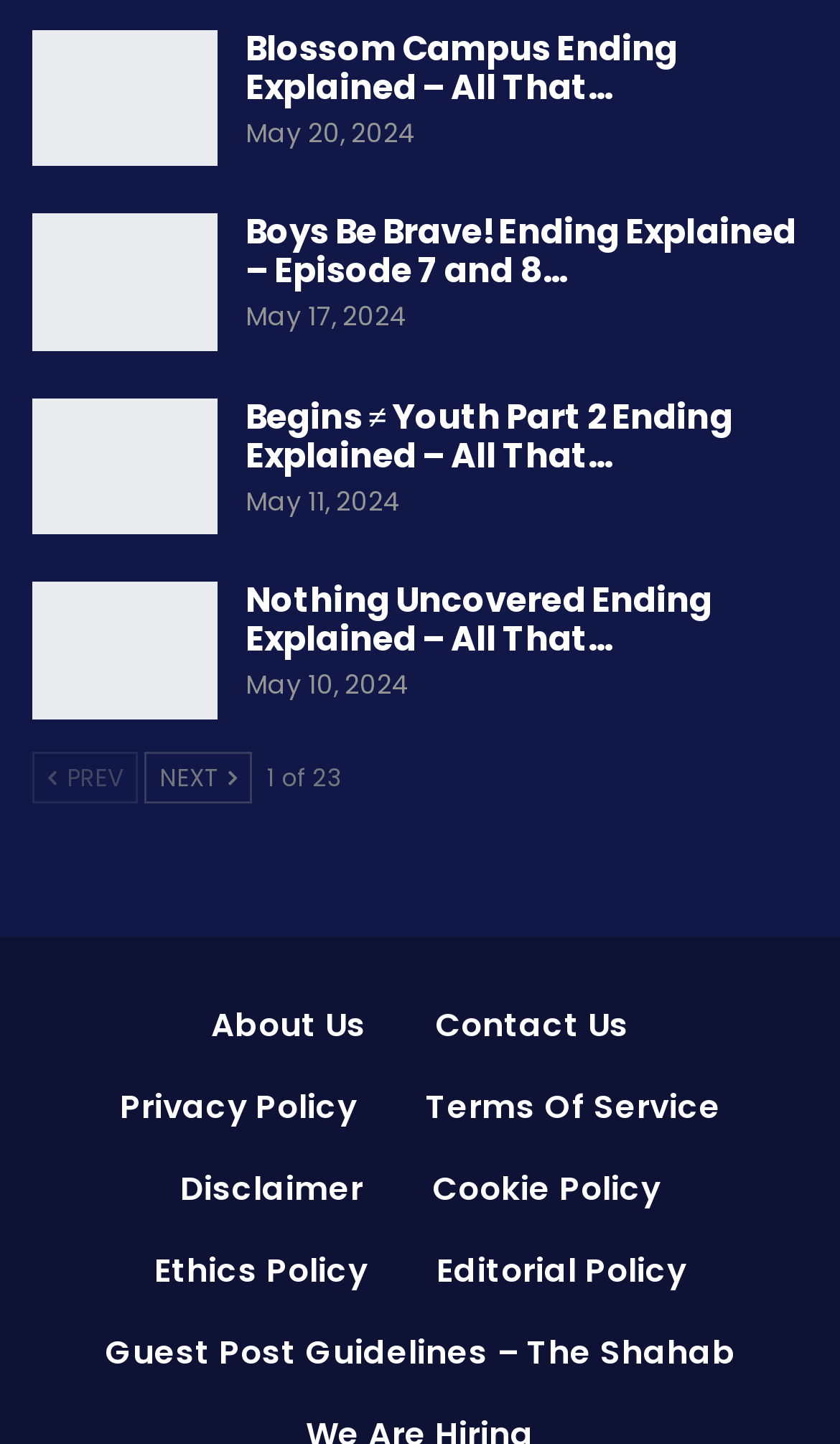How many pages of articles are there?
Provide a detailed answer to the question, using the image to inform your response.

I found the number of pages by looking at the text '1 of 23', which indicates that the current page is the first of 23 pages.